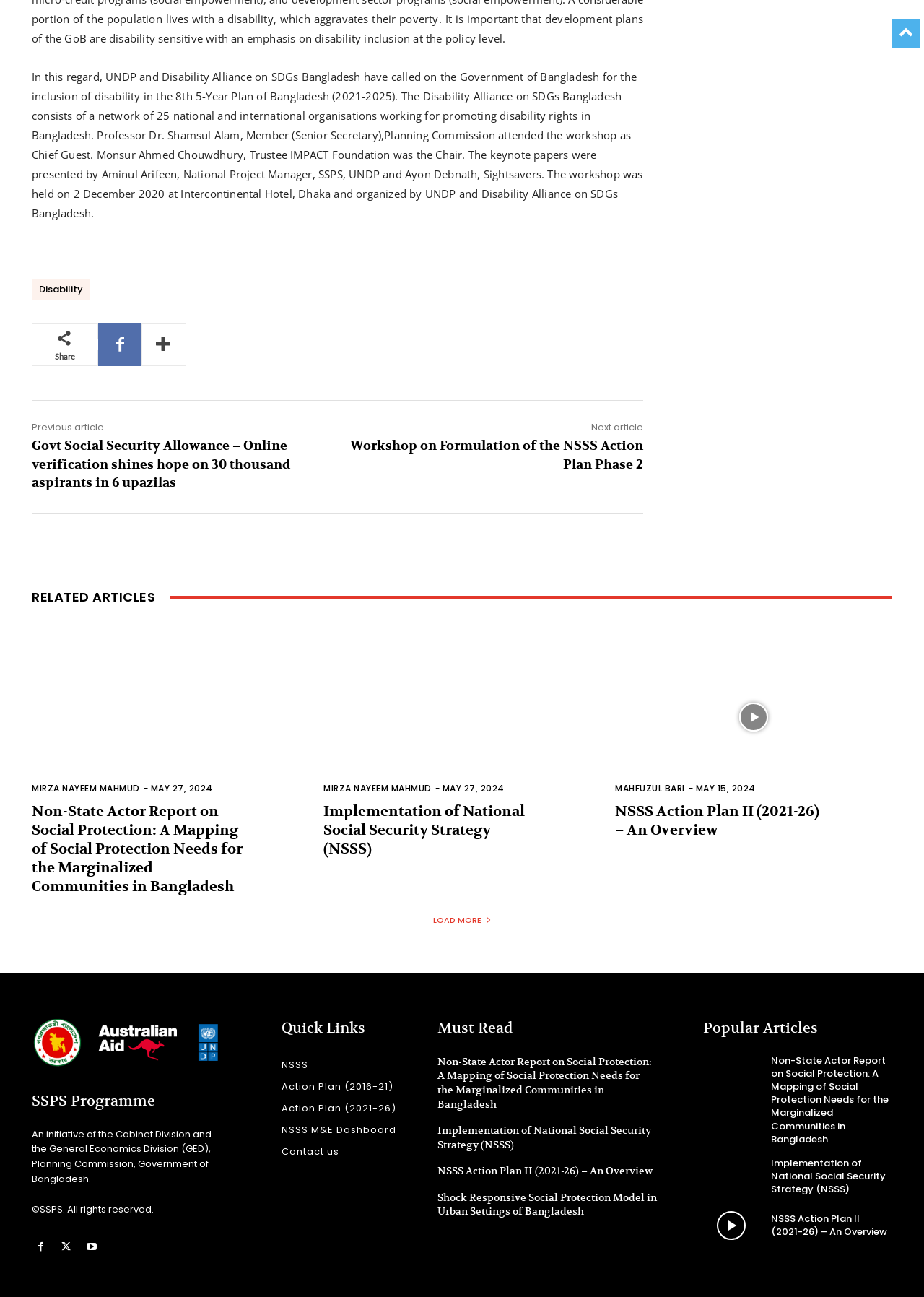Based on the image, give a detailed response to the question: What is the name of the hotel where the workshop was held?

The article mentions that the workshop was held at the Intercontinental Hotel, Dhaka, which indicates that the hotel is located in Dhaka.